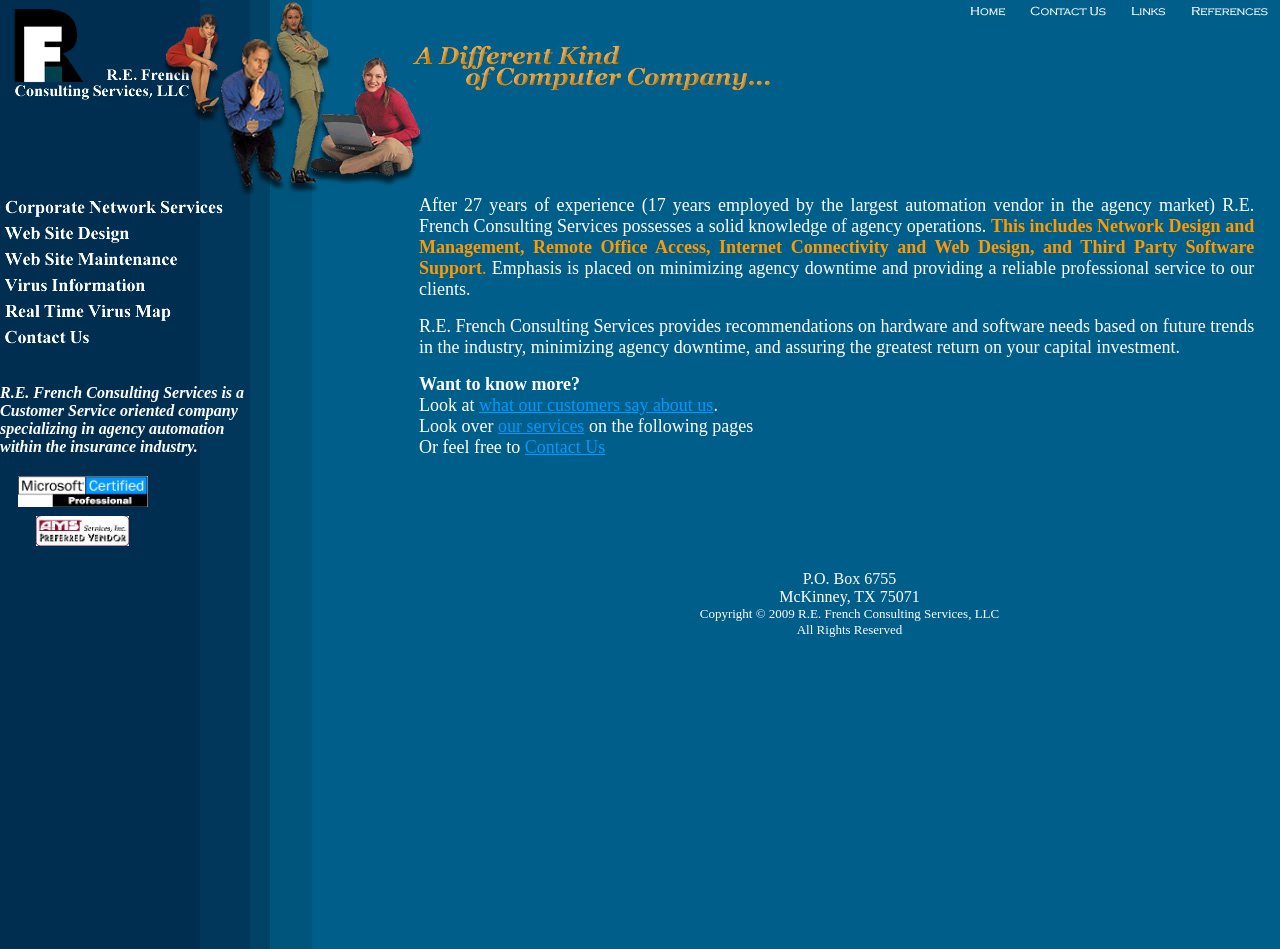From the webpage screenshot, identify the region described by alt="Web Site Maintenance" name="Maintenance1". Provide the bounding box coordinates as (top-left x, top-left y, bottom-right x, bottom-right y), with each value being a floating point number between 0 and 1.

[0.0, 0.273, 0.142, 0.291]